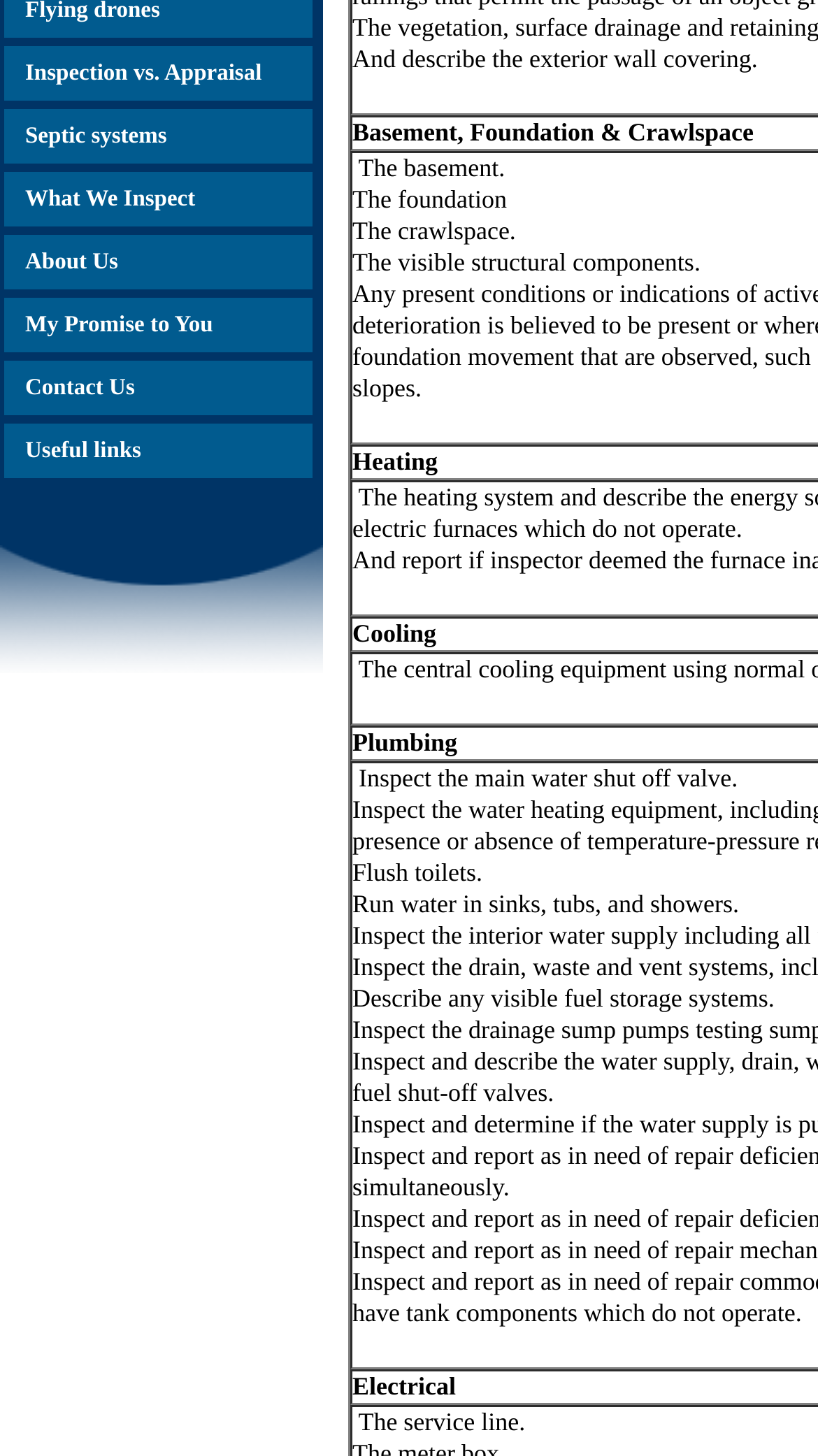Using the provided element description, identify the bounding box coordinates as (top-left x, top-left y, bottom-right x, bottom-right y). Ensure all values are between 0 and 1. Description: Inspection vs. Appraisal

[0.005, 0.032, 0.382, 0.069]